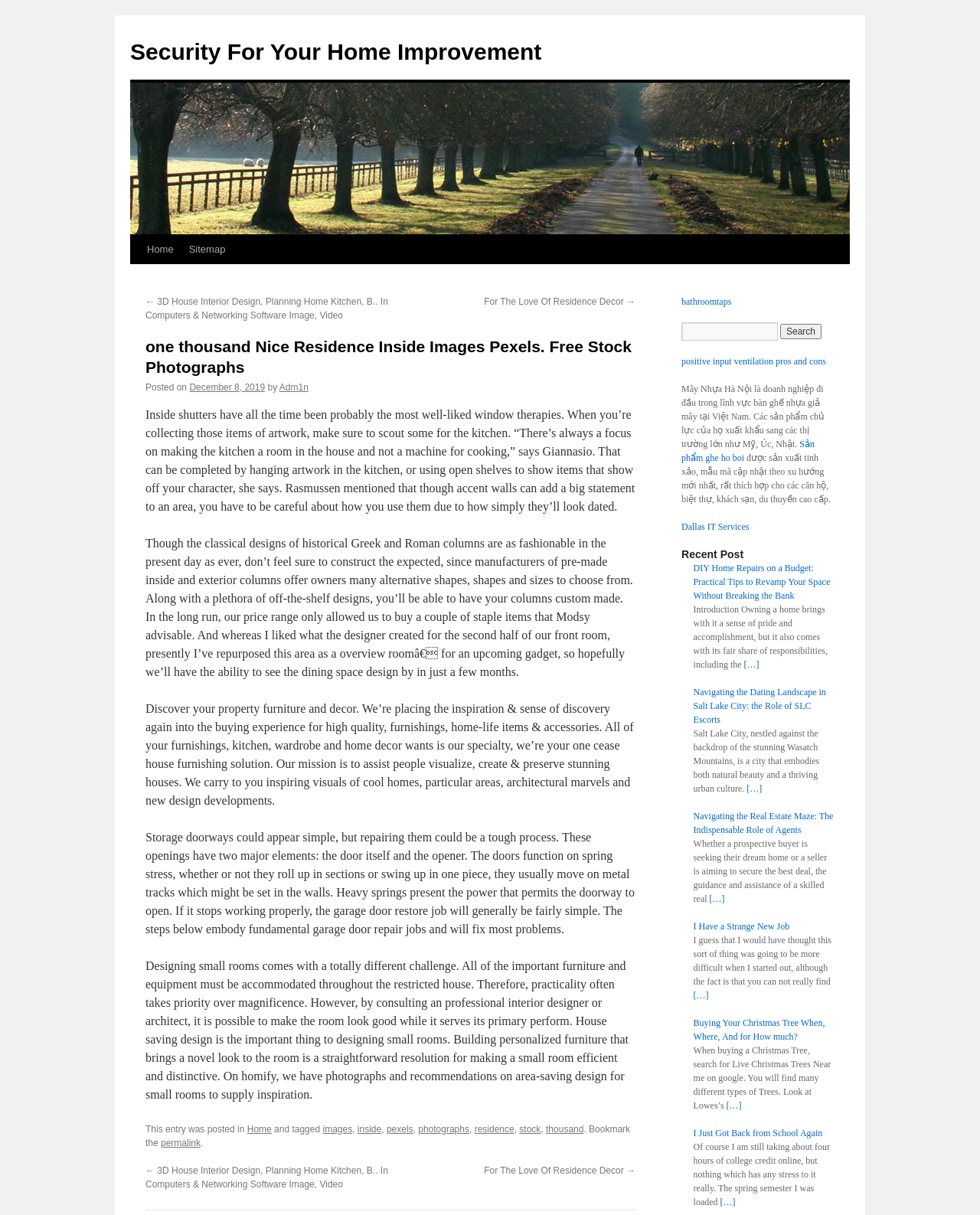How many links are there in the 'Recent Post' section?
Using the visual information, reply with a single word or short phrase.

5